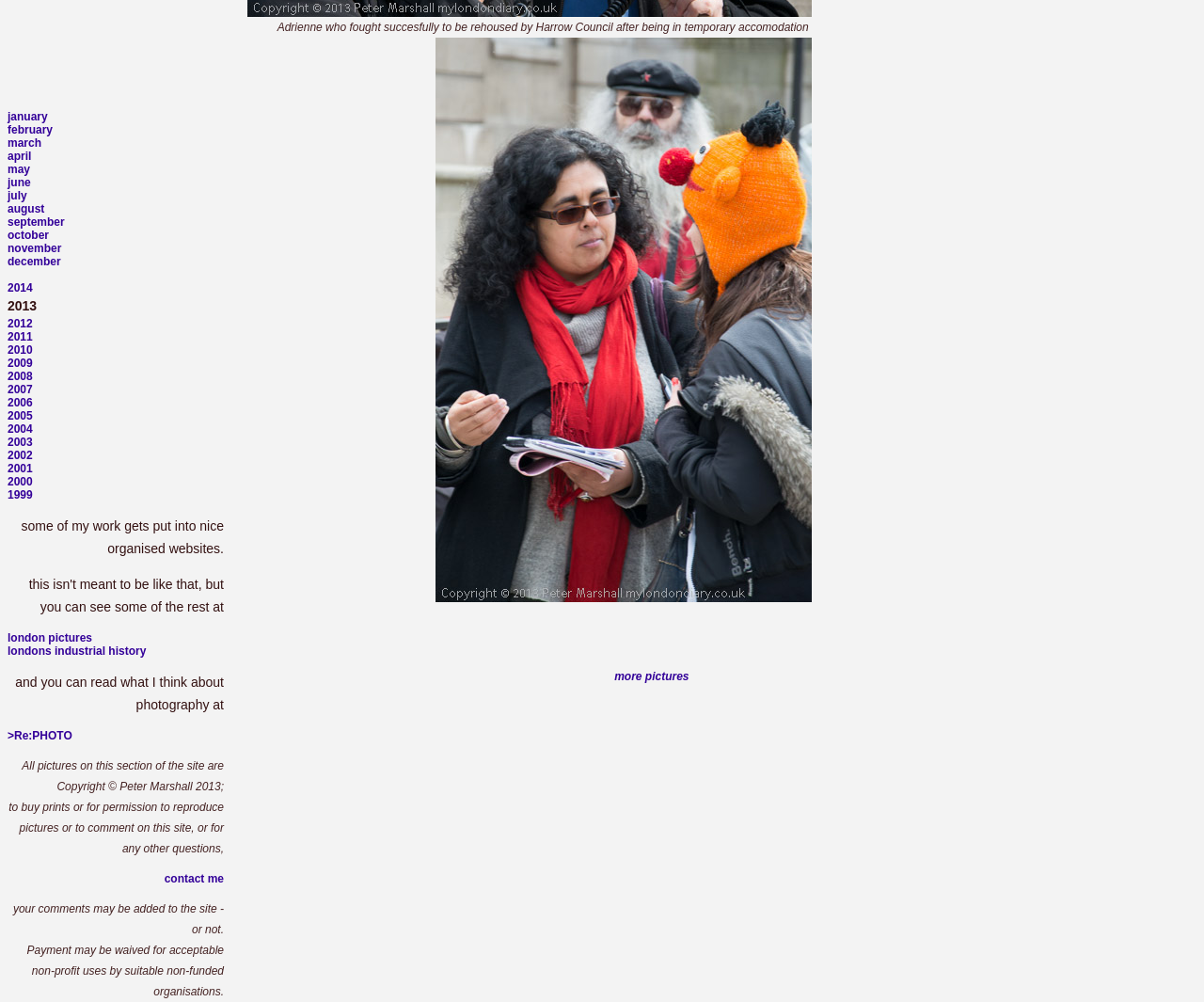Predict the bounding box for the UI component with the following description: "january".

[0.006, 0.11, 0.04, 0.123]